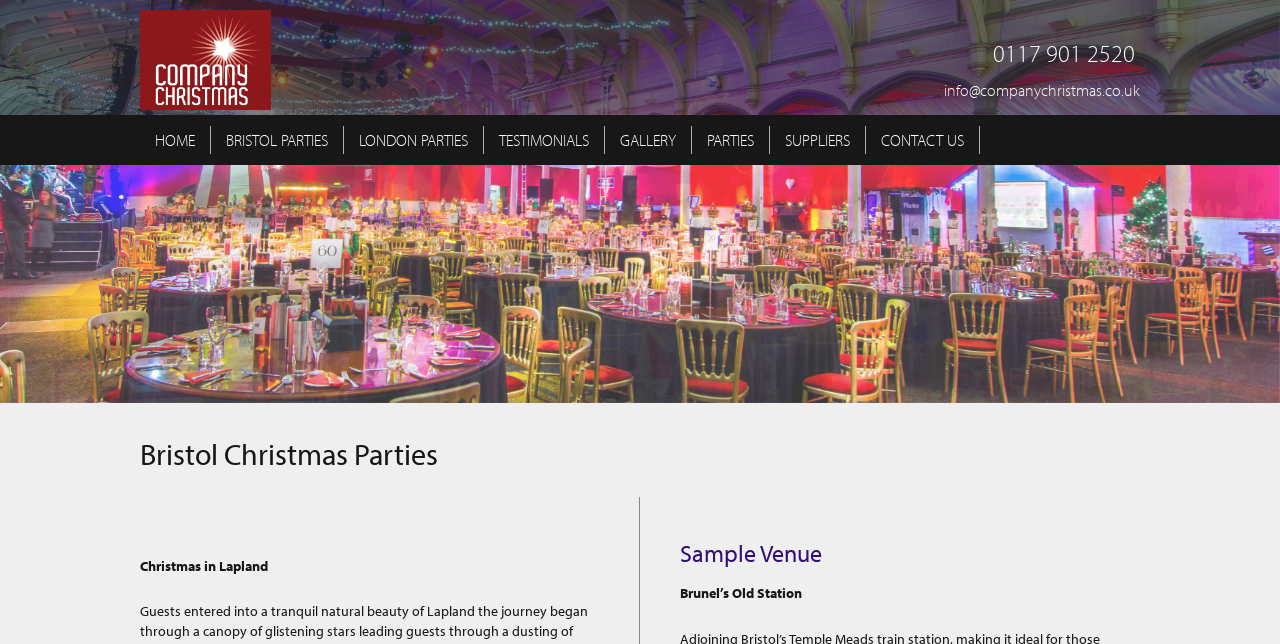Pinpoint the bounding box coordinates of the area that must be clicked to complete this instruction: "Call the office for inquiry".

[0.776, 0.059, 0.891, 0.106]